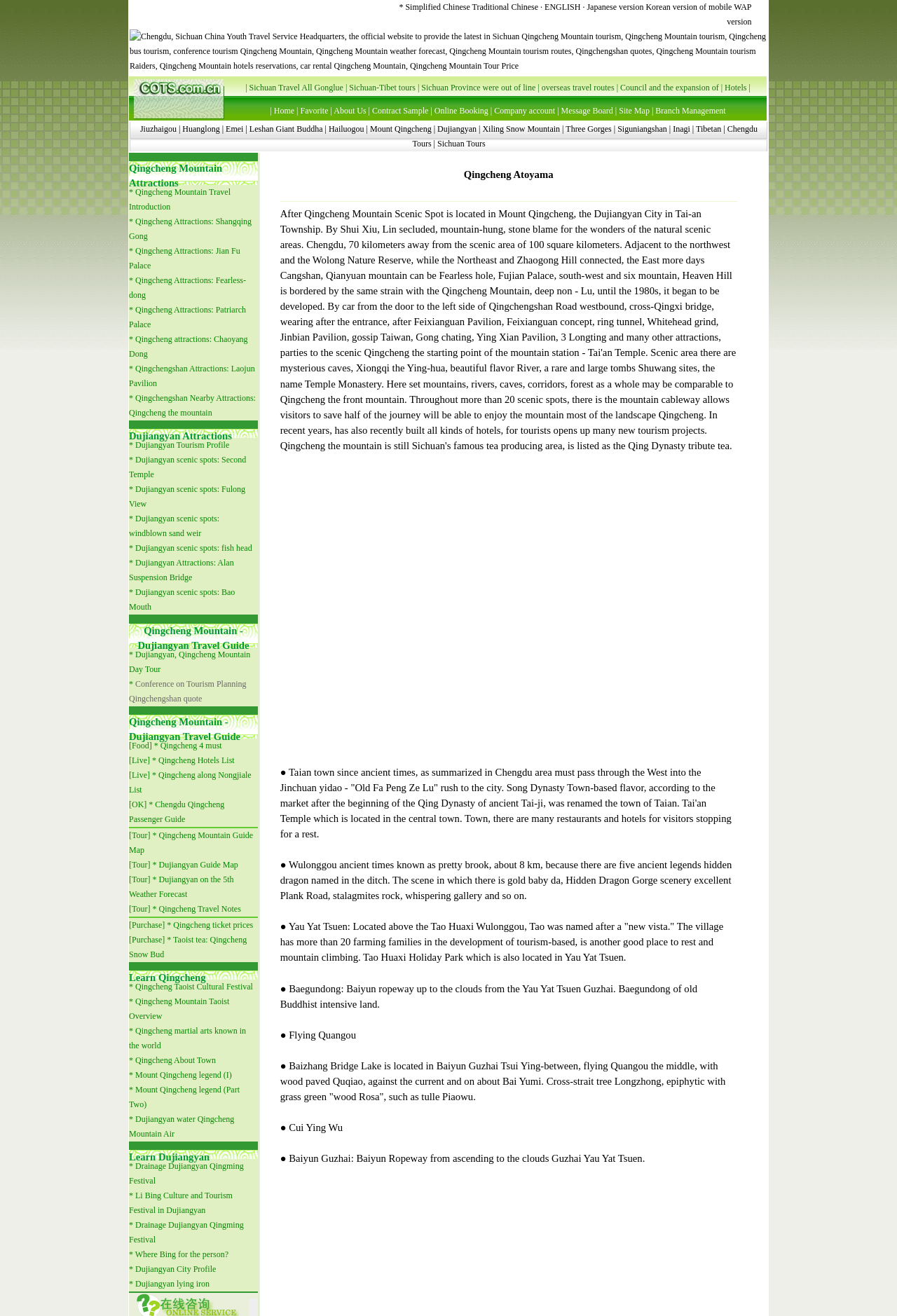Please locate the UI element described by "Favorite" and provide its bounding box coordinates.

[0.335, 0.08, 0.366, 0.088]